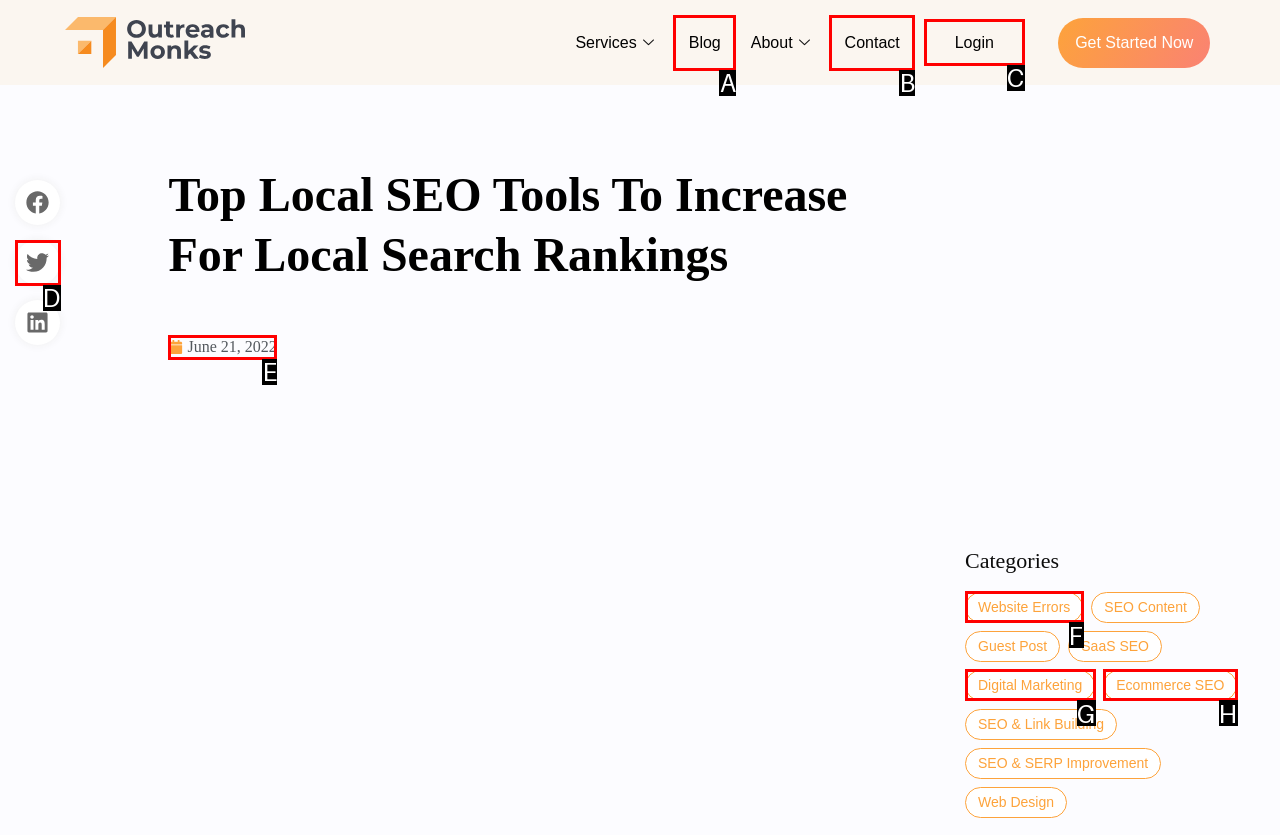Identify which HTML element should be clicked to fulfill this instruction: Login to the account Reply with the correct option's letter.

C